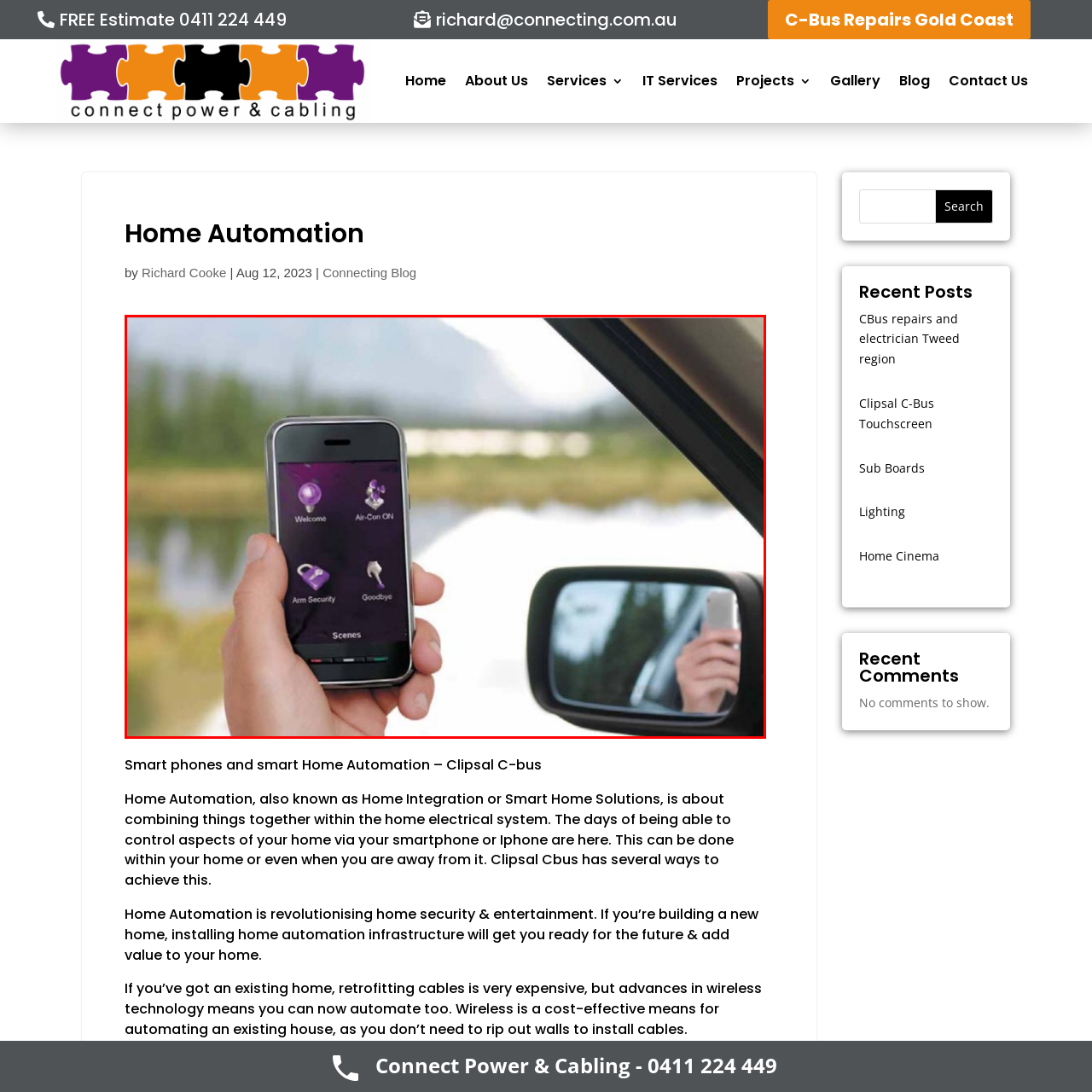What is the background of the image suggesting?
Examine the image within the red bounding box and provide a comprehensive answer to the question.

The background of the image appears to be an outdoor setting, possibly near a body of water, which enhances the sense of convenience and control while away from home, as indicated by the smart home automation interface on the smartphone.